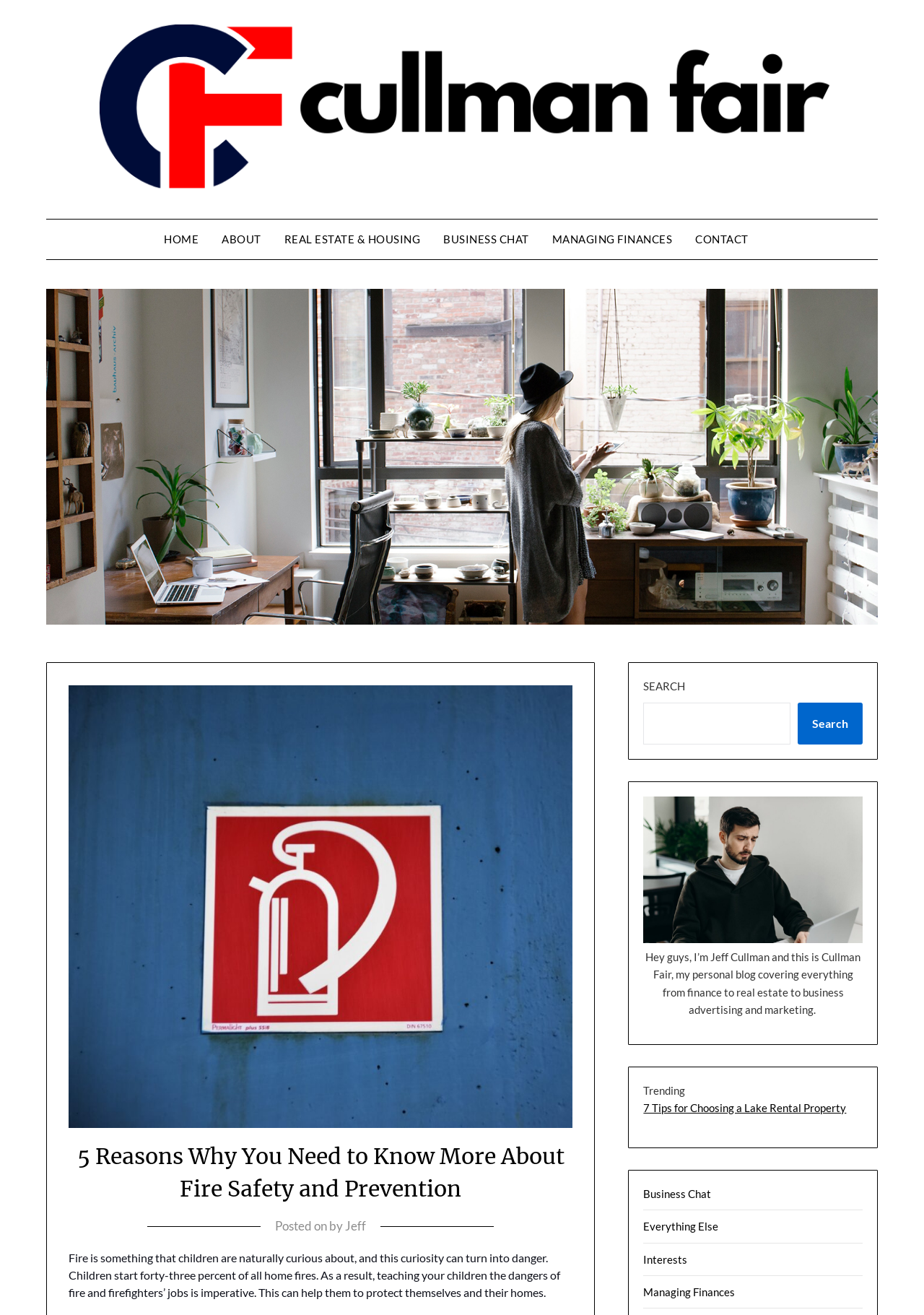Use a single word or phrase to respond to the question:
What is the name of the author of the article?

Jeff